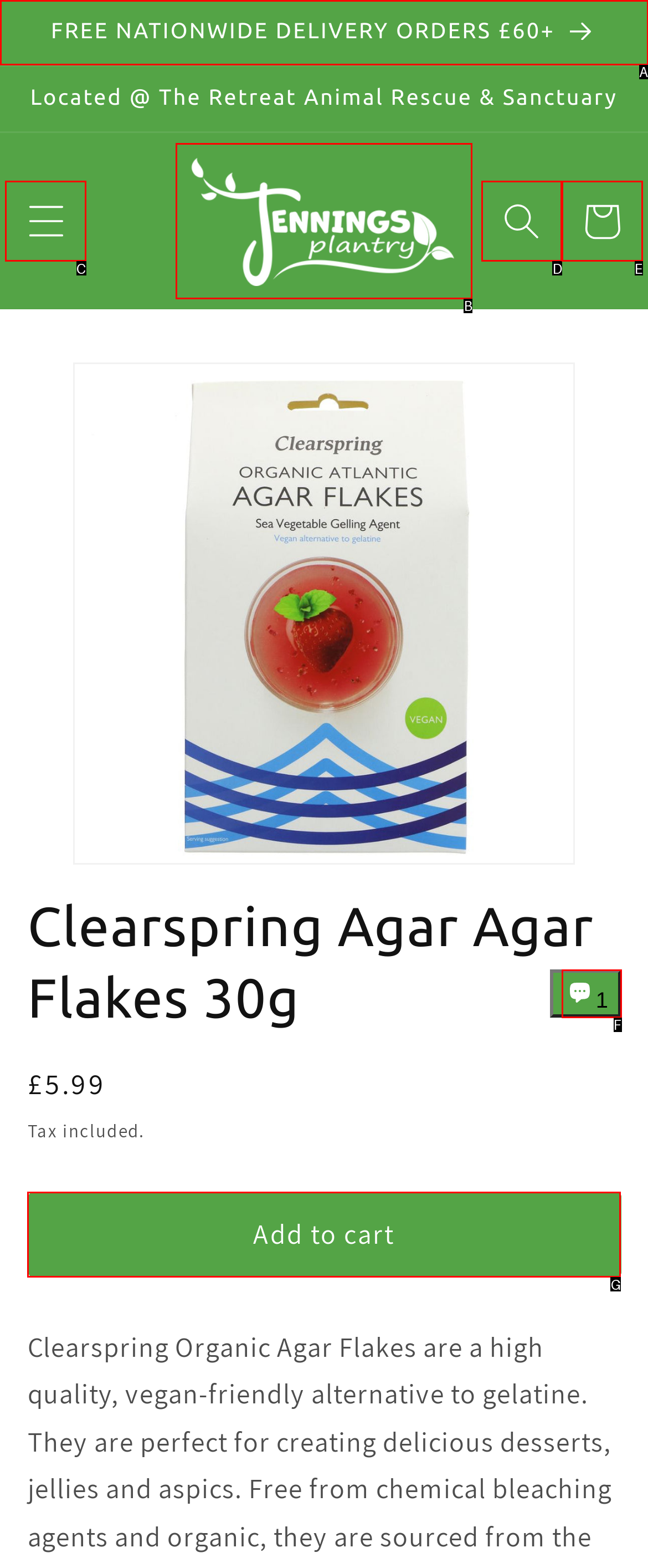From the given options, choose the HTML element that aligns with the description: parent_node: Cart. Respond with the letter of the selected element.

B